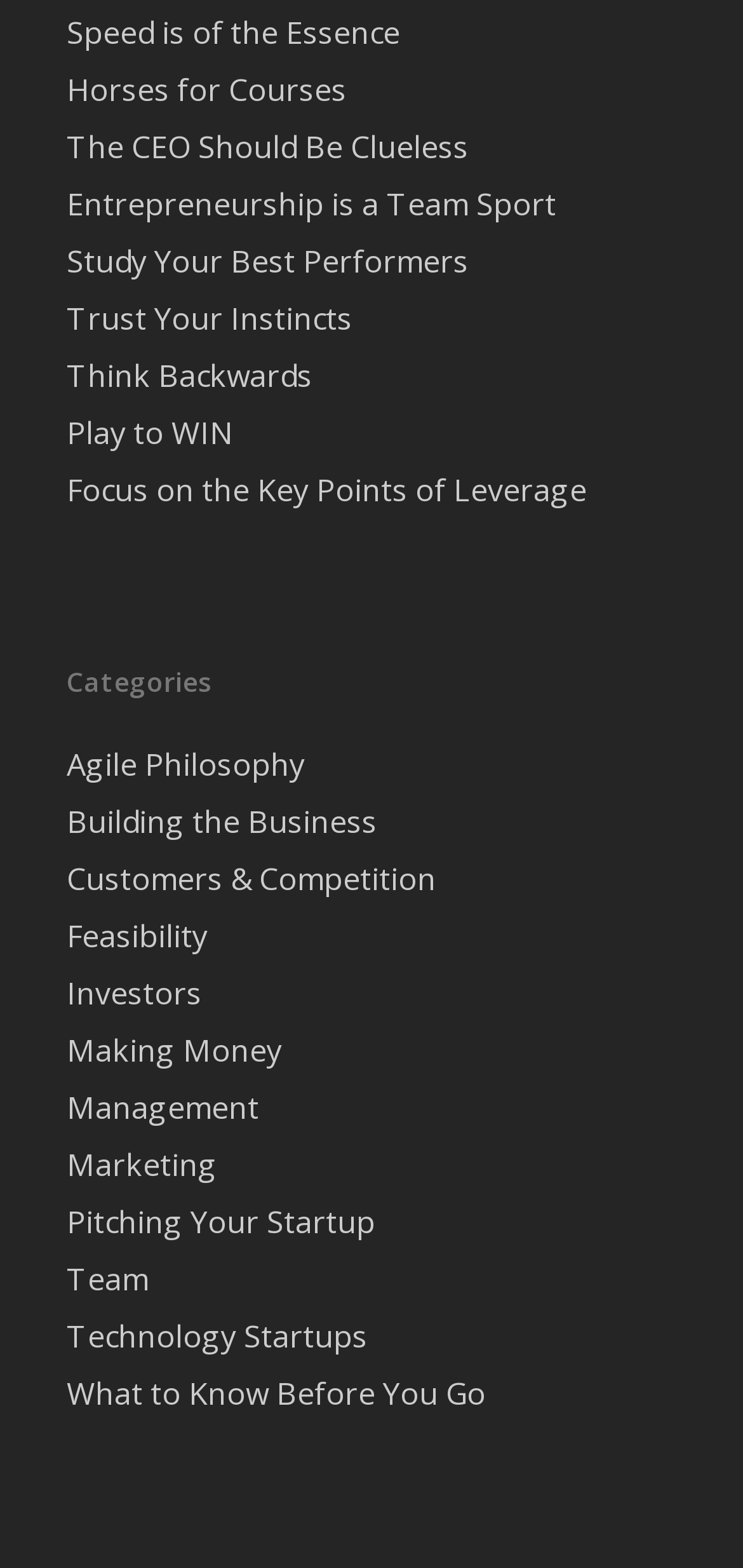Pinpoint the bounding box coordinates of the clickable element to carry out the following instruction: "Learn about 'Entrepreneurship is a Team Sport'."

[0.09, 0.117, 0.91, 0.143]